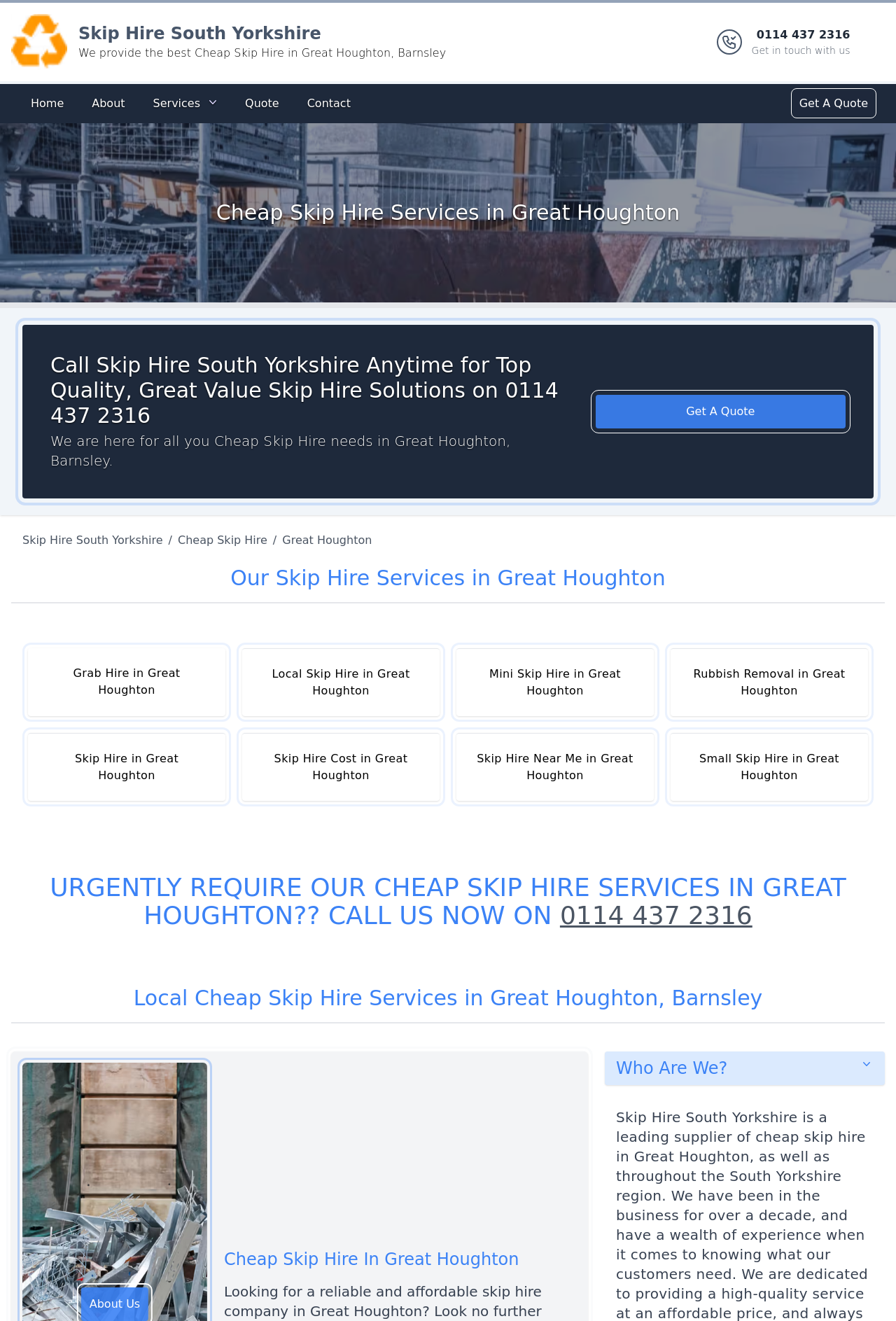Identify the bounding box coordinates of the element to click to follow this instruction: 'Get a quote for skip hire services'. Ensure the coordinates are four float values between 0 and 1, provided as [left, top, right, bottom].

[0.886, 0.069, 0.975, 0.087]